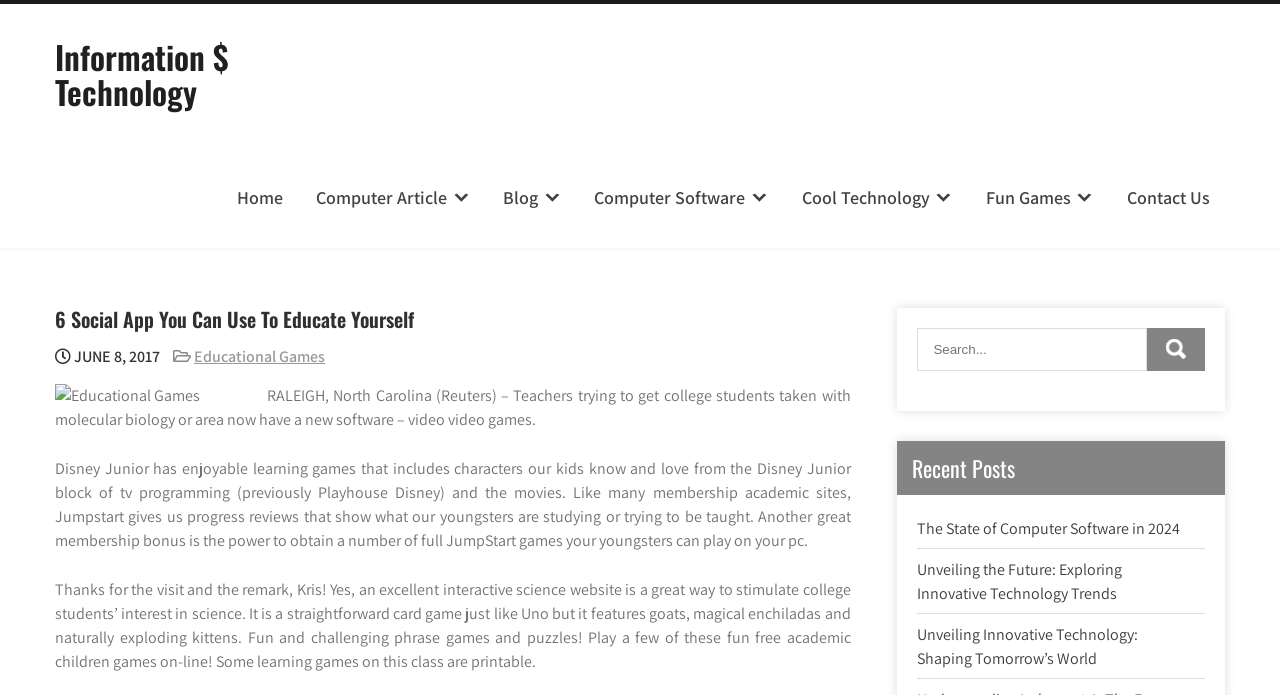What is the topic of the article 'The State of Computer Software in 2024'?
Look at the image and construct a detailed response to the question.

The article 'The State of Computer Software in 2024' is likely to discuss the current state and future trends of computer software in the year 2024, based on its title.